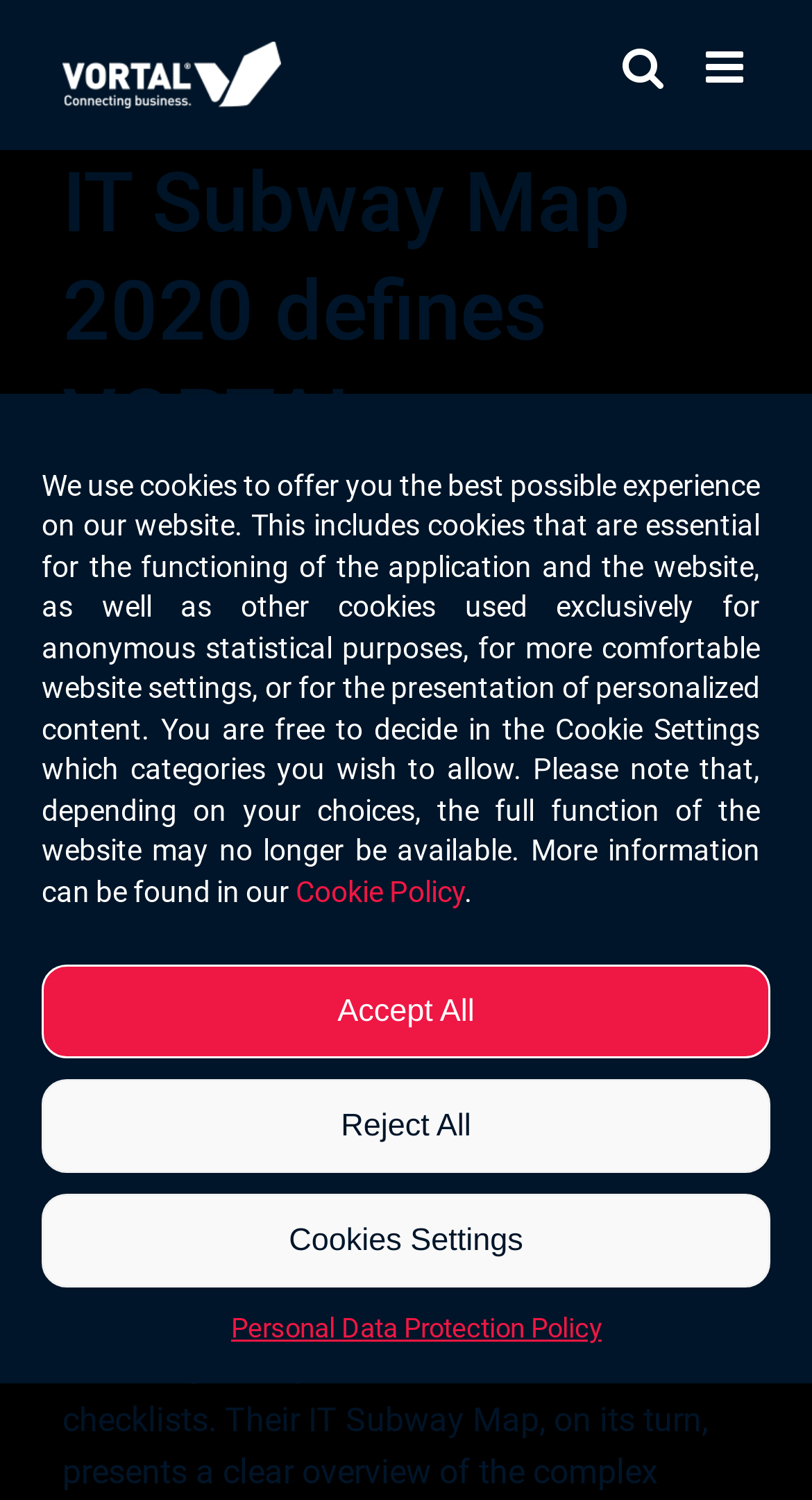What is the topic of the article on this webpage?
Can you provide an in-depth and detailed response to the question?

The heading 'IT Subway Map 2020 defines VORTAL as an optimal solution in the eProcurement sector' suggests that the article is discussing the eProcurement sector and VORTAL's role in it.